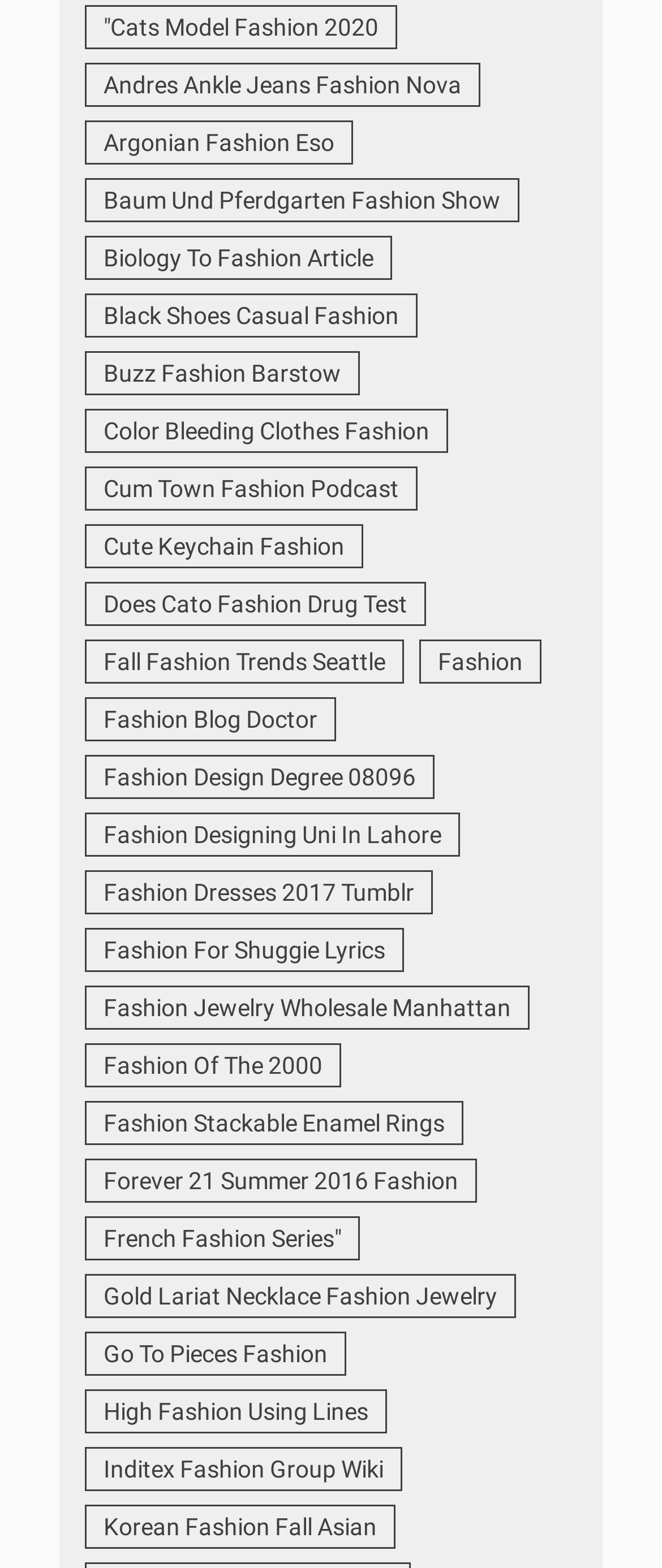Could you specify the bounding box coordinates for the clickable section to complete the following instruction: "Check out Biology To Fashion Article"?

[0.128, 0.15, 0.592, 0.178]